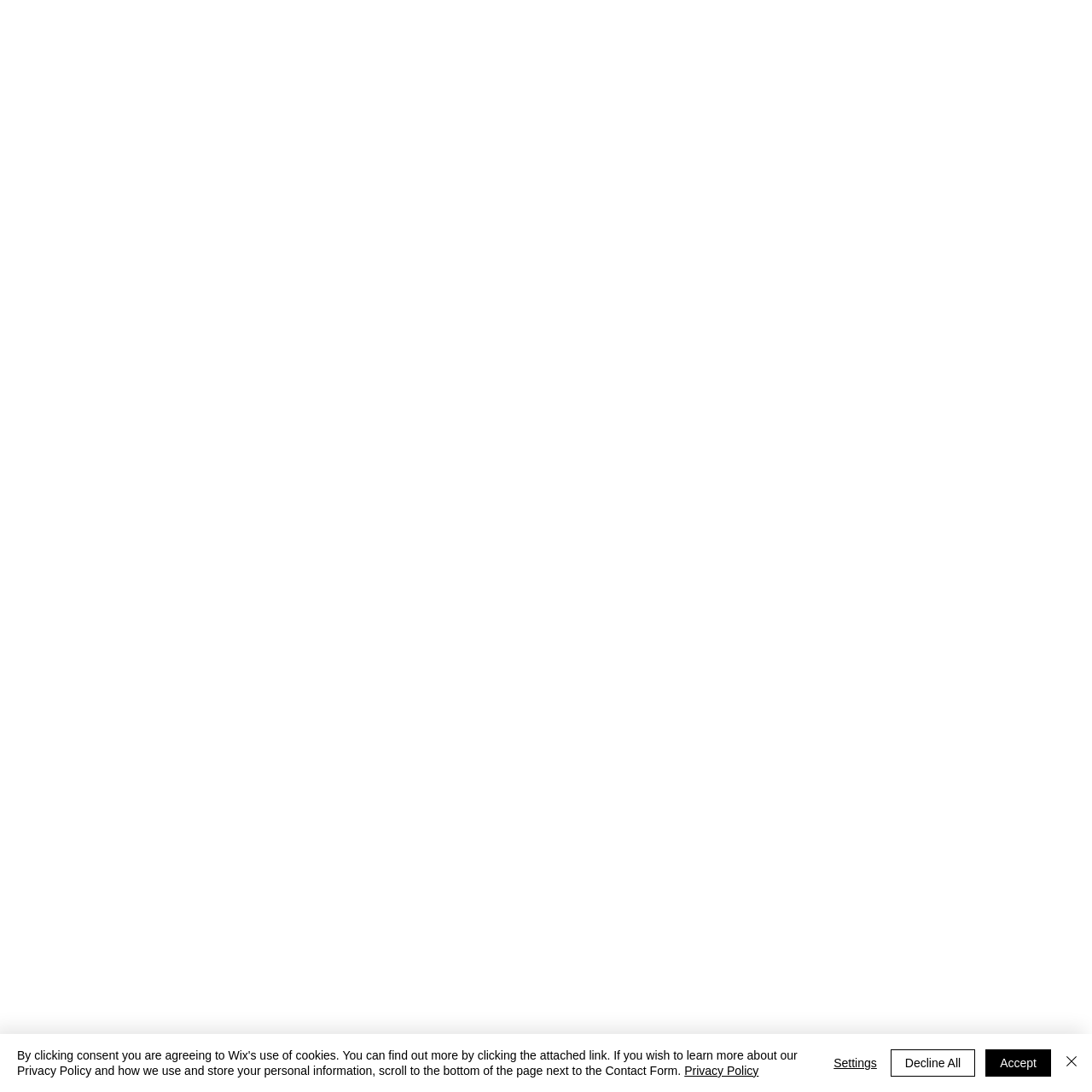Find the bounding box coordinates of the UI element according to this description: "Privacy Policy".

[0.627, 0.975, 0.695, 0.987]